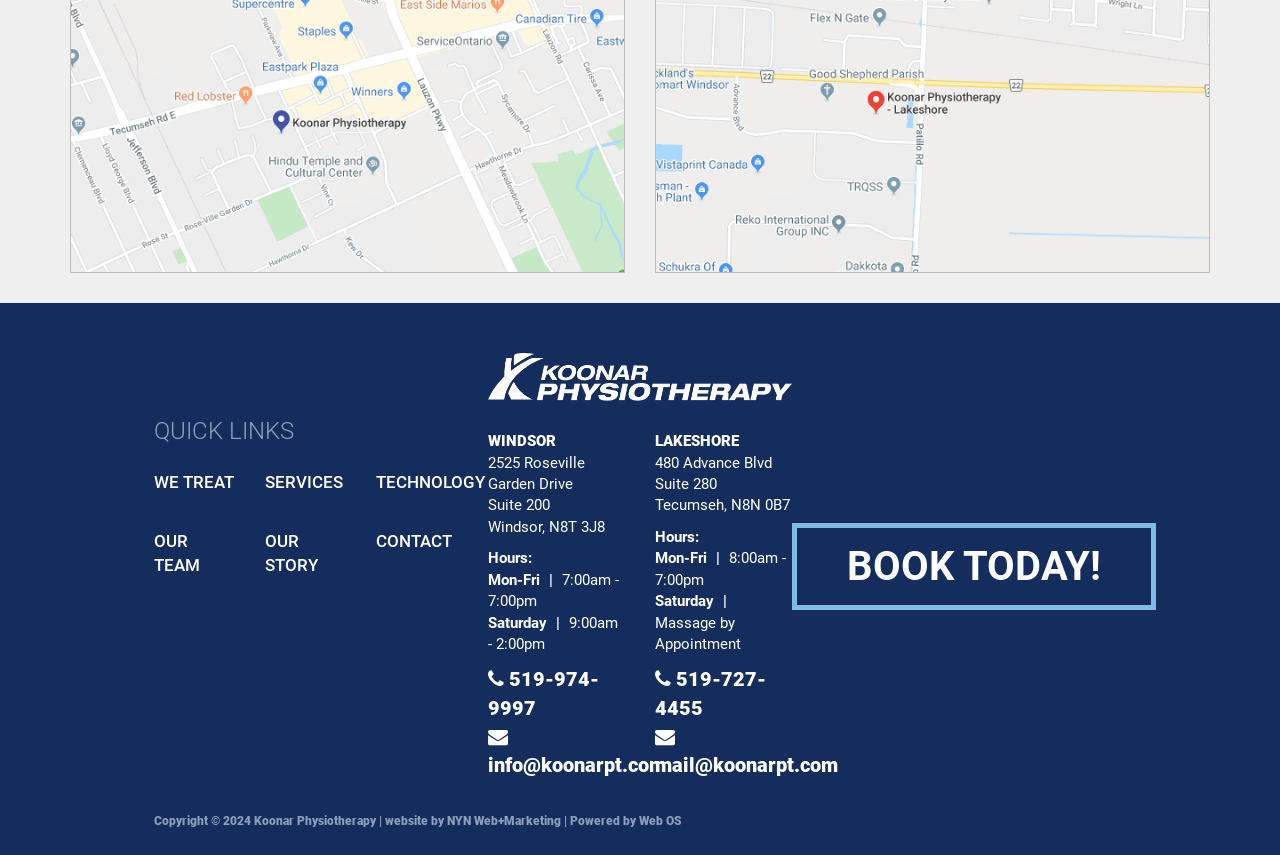Find the bounding box coordinates for the area that should be clicked to accomplish the instruction: "Click on QUICK LINKS".

[0.12, 0.489, 0.358, 0.52]